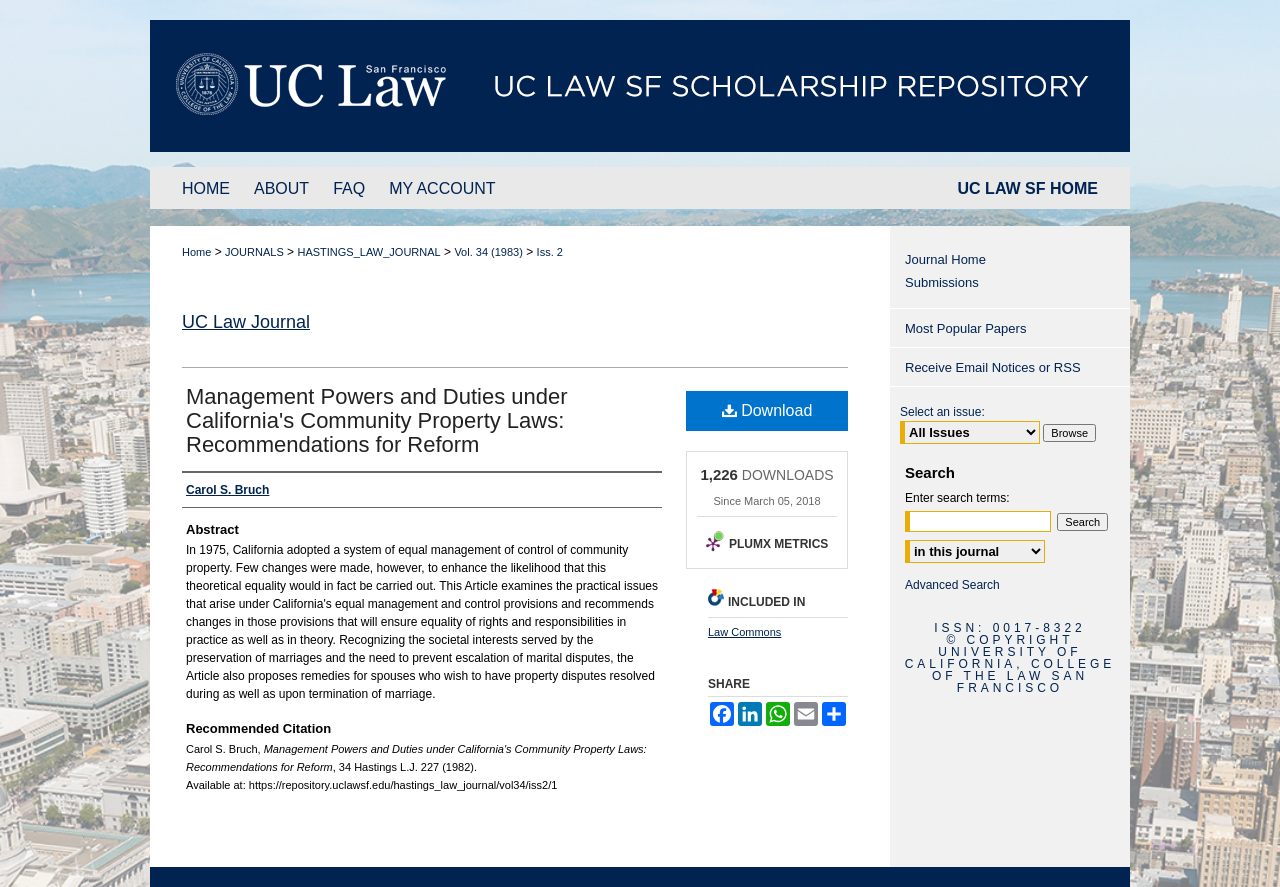What is the title of the article?
Give a detailed response to the question by analyzing the screenshot.

I found the answer by looking at the heading with the same title, which is located at the top of the webpage, indicating that it is the title of the article.